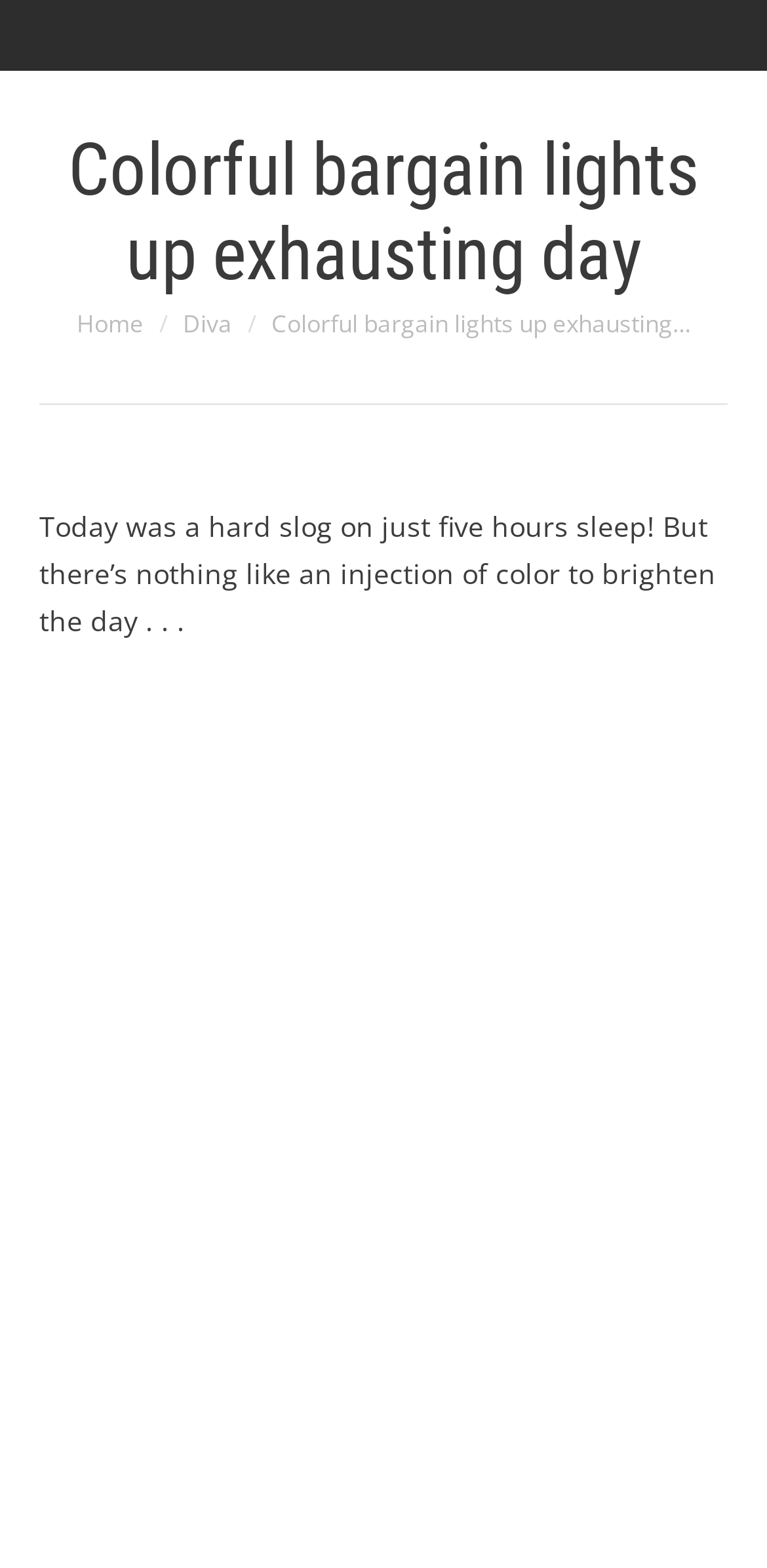Analyze the image and deliver a detailed answer to the question: What is the purpose of the 'Go to Top' link?

The 'Go to Top' link is typically used to allow users to quickly scroll back to the top of the webpage. Its position at the bottom of the page, as indicated by its bounding box coordinates, supports this assumption.